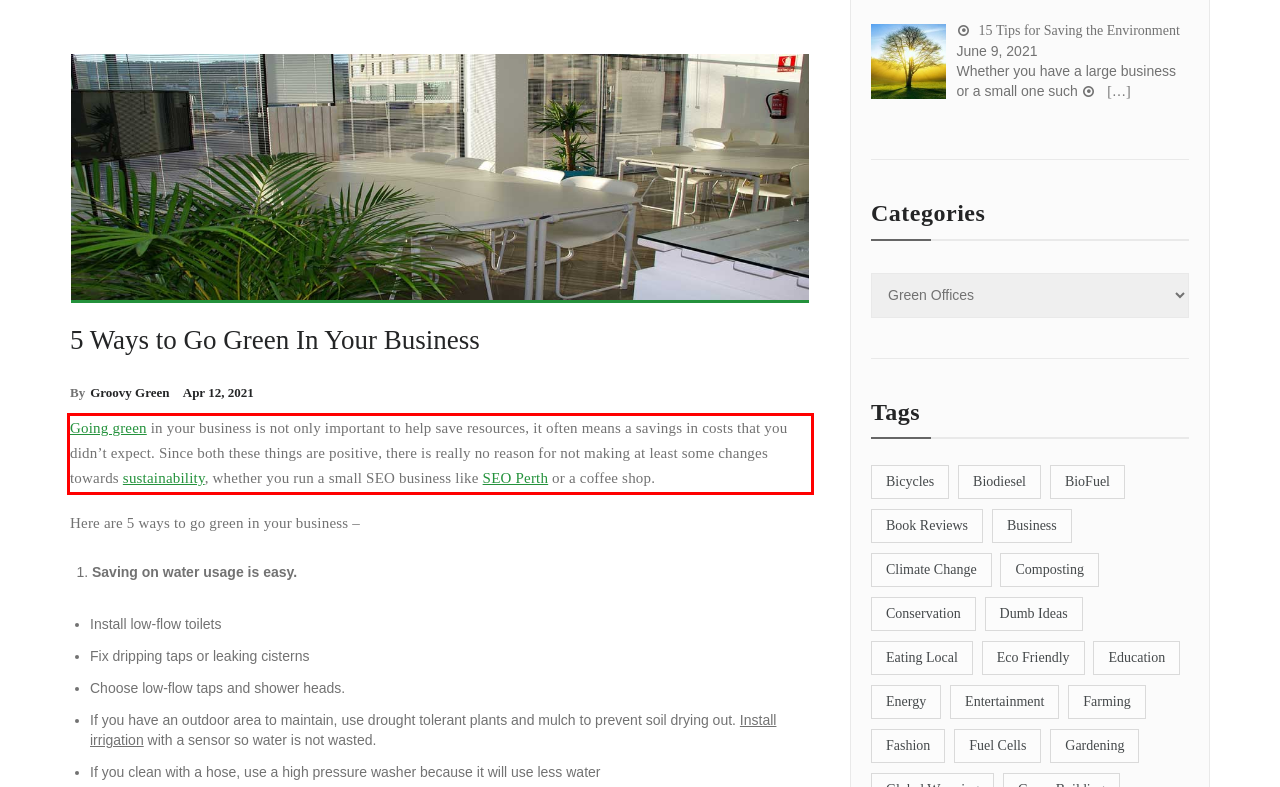Identify and extract the text within the red rectangle in the screenshot of the webpage.

Going green in your business is not only important to help save resources, it often means a savings in costs that you didn’t expect. Since both these things are positive, there is really no reason for not making at least some changes towards sustainability, whether you run a small SEO business like SEO Perth or a coffee shop.